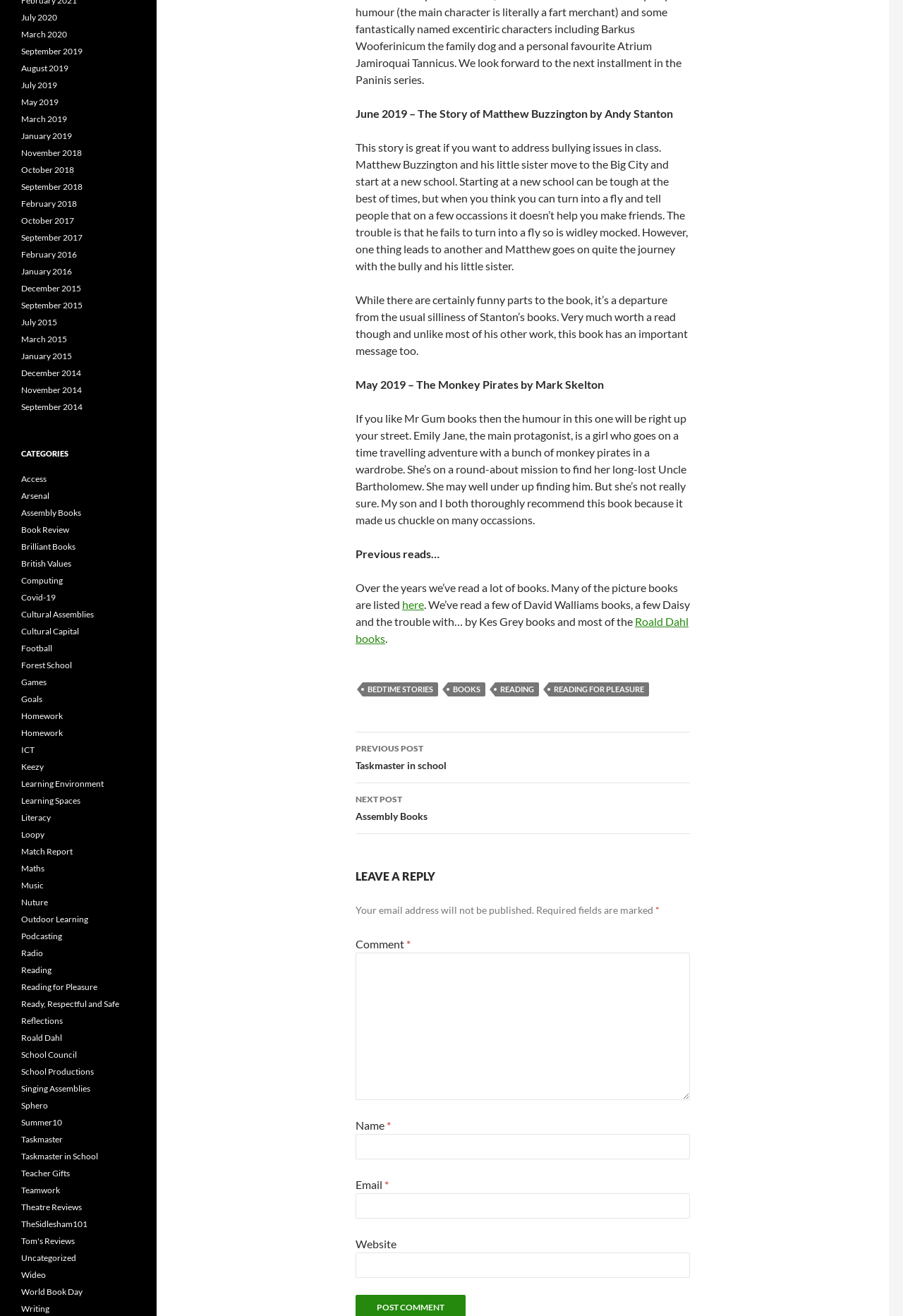How many categories are listed on the webpage?
Kindly answer the question with as much detail as you can.

The number of categories listed on the webpage is obtained by counting the link elements within the heading element with ID 63, which contains 25 links with IDs 503 to 525, each representing a category.